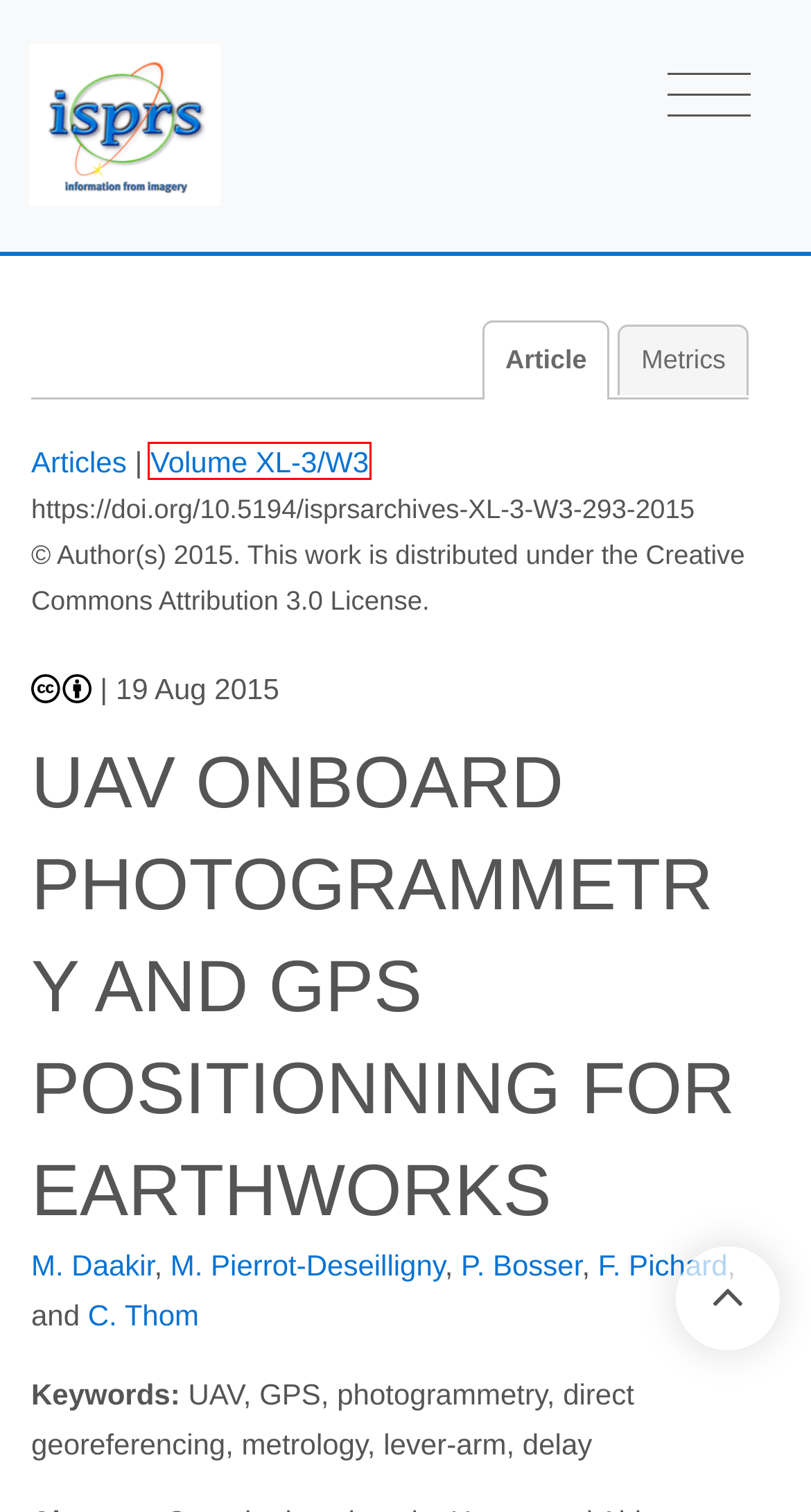Evaluate the webpage screenshot and identify the element within the red bounding box. Select the webpage description that best fits the new webpage after clicking the highlighted element. Here are the candidates:
A. Privacy Information Notice
B. ISPRS Foundation - Homepage
C. CC BY 3.0 Deed | Attribution 3.0 Unported
 | Creative Commons
D. ISPRS-Archives - Metrics - UAV ONBOARD PHOTOGRAMMETRY AND GPS POSITIONNING FOR EARTHWORKS
E. Newsletters
F. ISPRS-Archives – Volume XL-3/W3, 2015
G. Calendar 2025
H. ISPRS - Sitemap

F